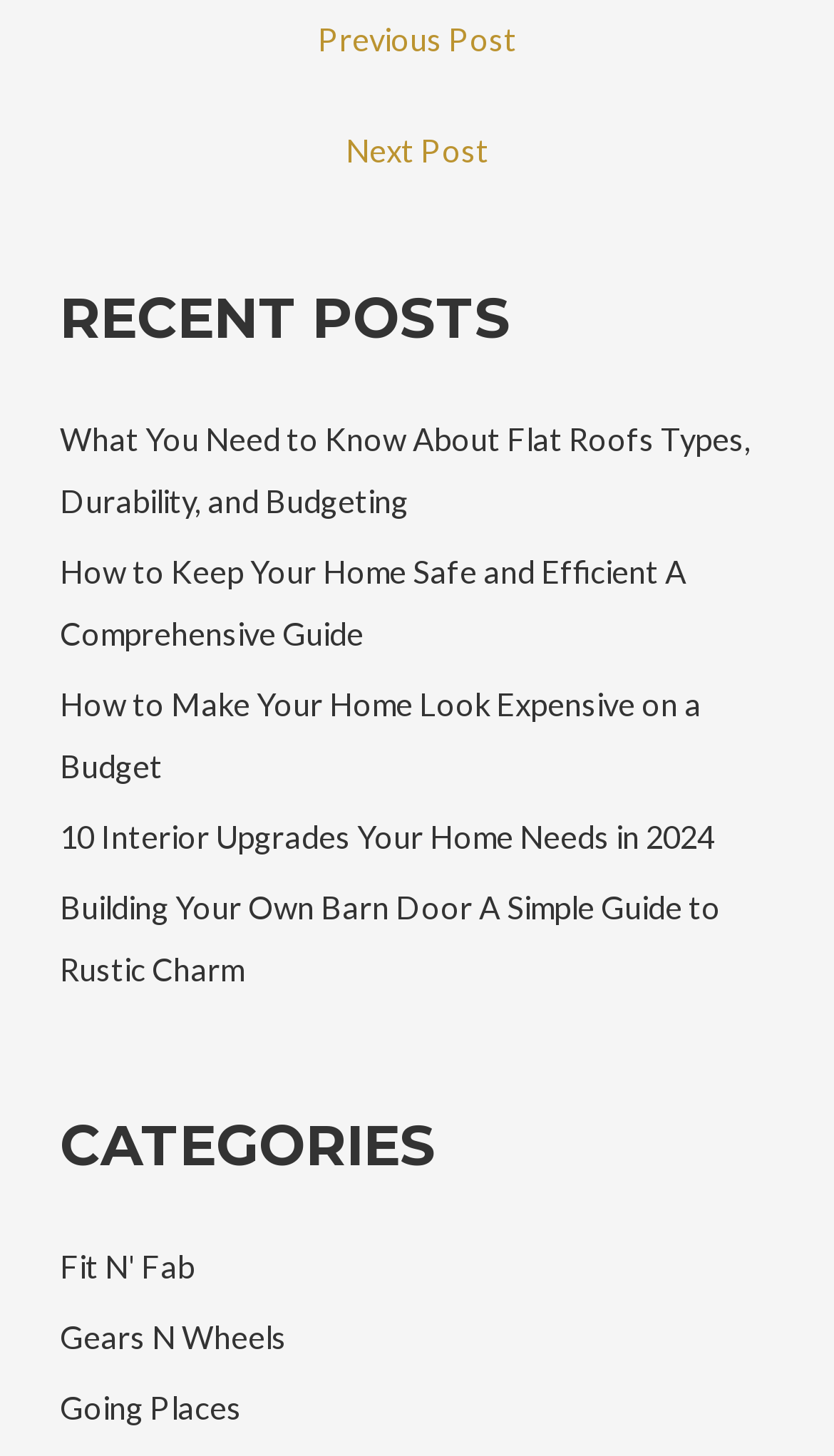Identify the bounding box for the UI element described as: "Going Places". Ensure the coordinates are four float numbers between 0 and 1, formatted as [left, top, right, bottom].

[0.071, 0.955, 0.289, 0.98]